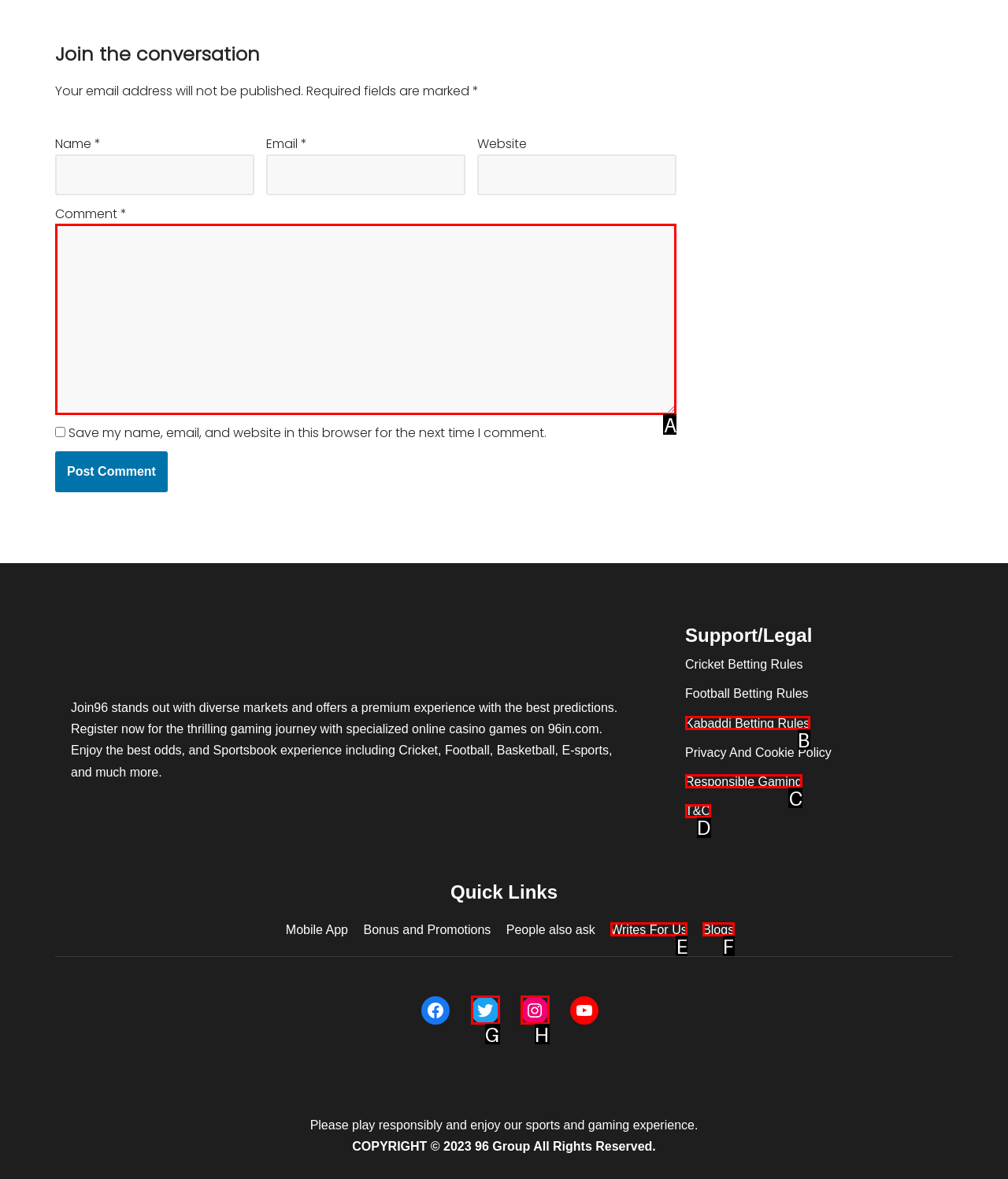Indicate the UI element to click to perform the task: Write a comment. Reply with the letter corresponding to the chosen element.

A